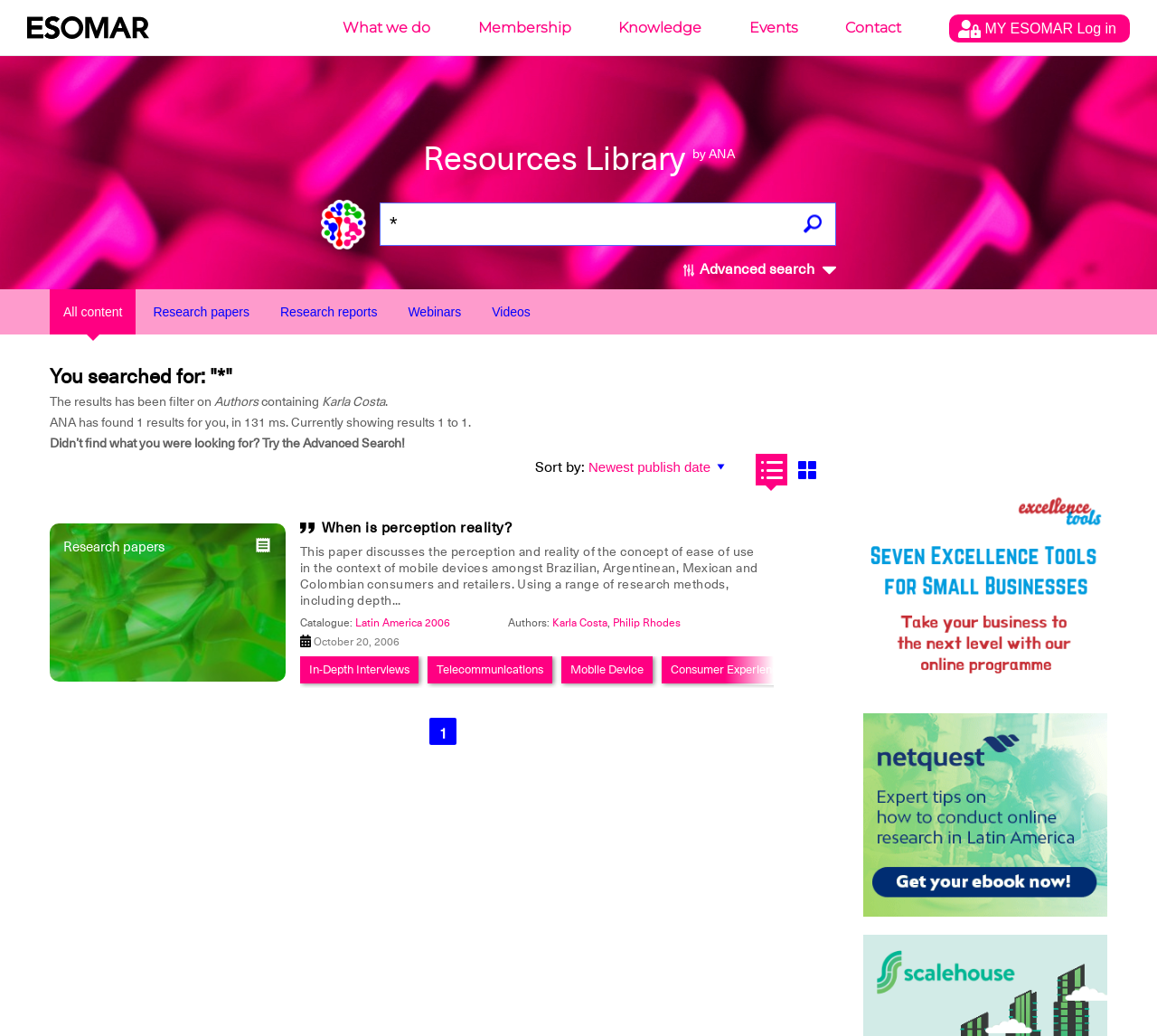Indicate the bounding box coordinates of the element that needs to be clicked to satisfy the following instruction: "Log in to MY ESOMAR". The coordinates should be four float numbers between 0 and 1, i.e., [left, top, right, bottom].

[0.821, 0.014, 0.977, 0.041]